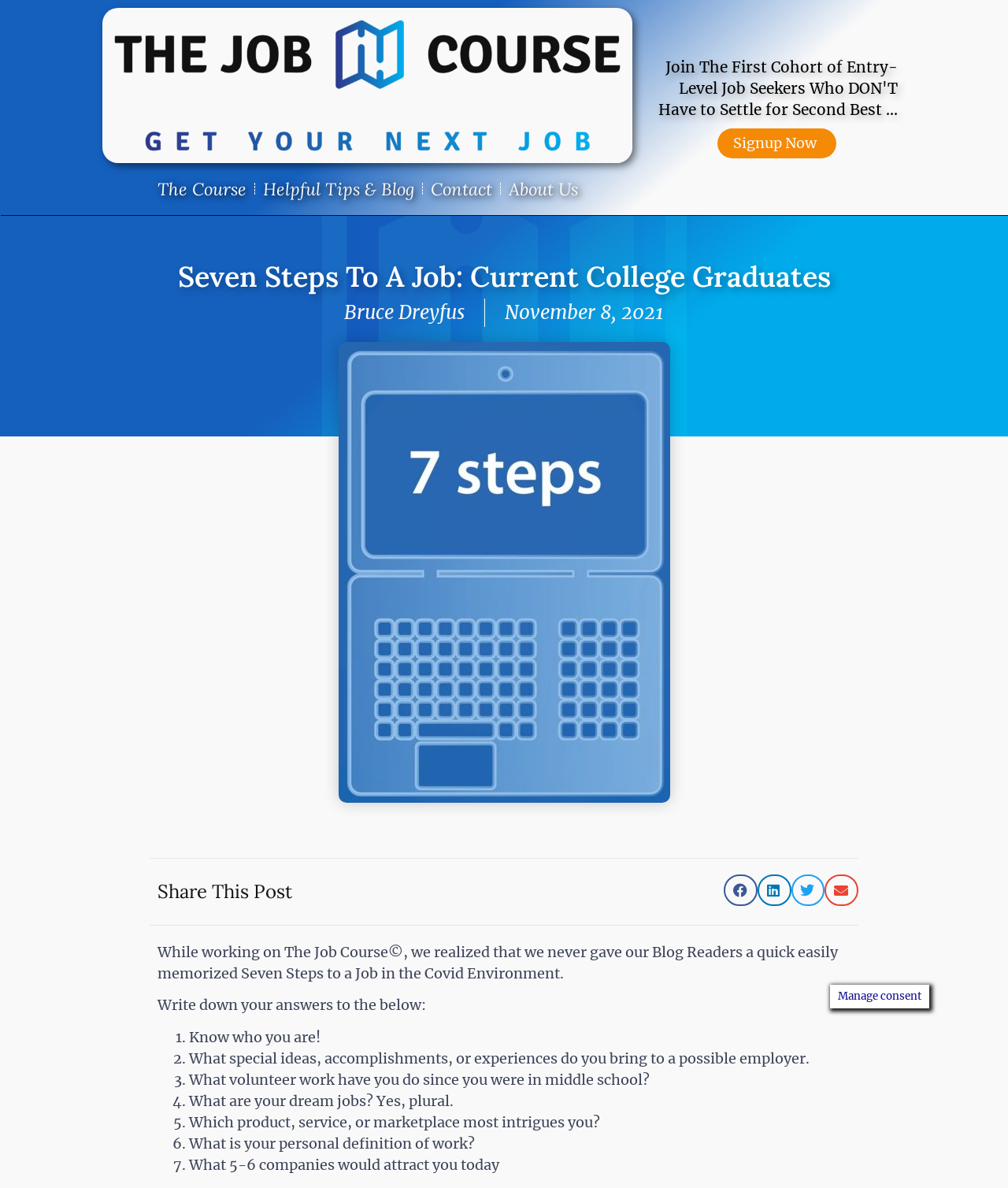Please identify the bounding box coordinates of the element's region that needs to be clicked to fulfill the following instruction: "Click on Signup Now". The bounding box coordinates should consist of four float numbers between 0 and 1, i.e., [left, top, right, bottom].

[0.712, 0.108, 0.83, 0.133]